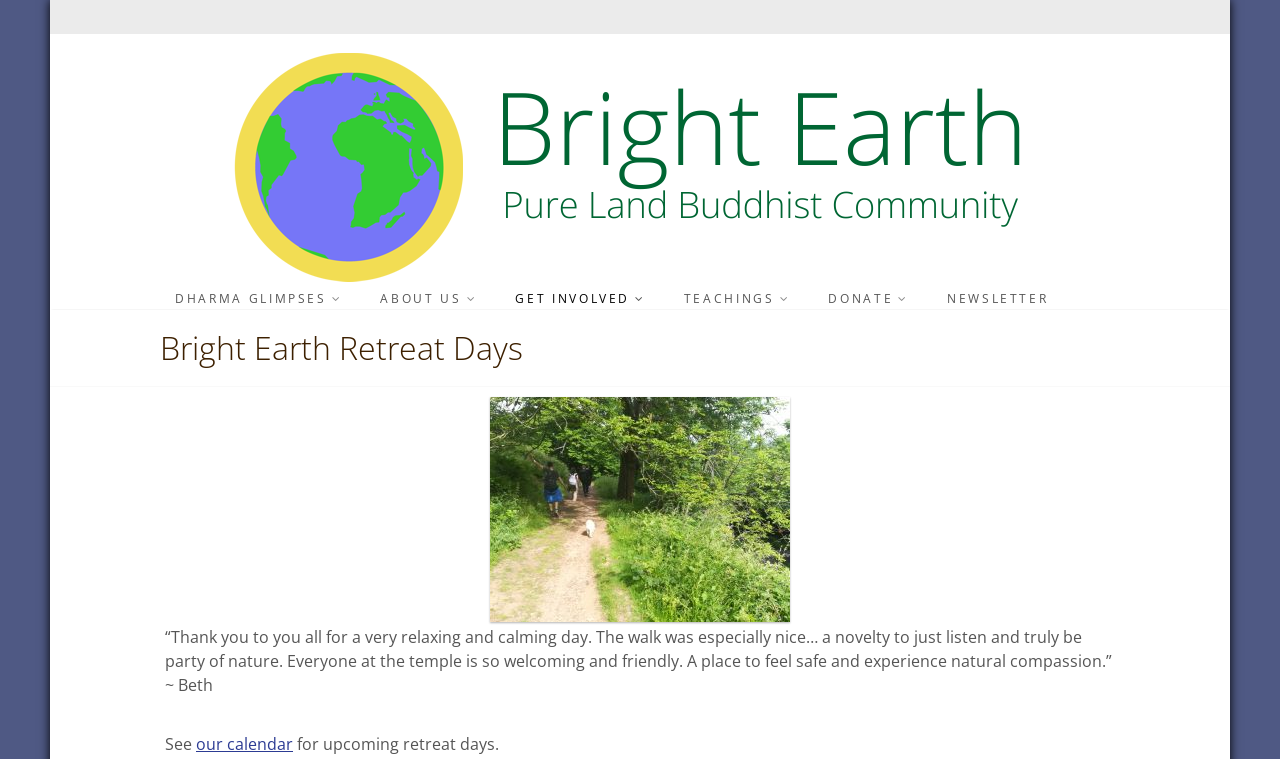Illustrate the webpage thoroughly, mentioning all important details.

The webpage is about Bright Earth Retreat Days, a Buddhist organization. At the top, there is a logo image of Bright Earth, accompanied by a link to the organization's main page. Below the logo, there are three main sections: Dharma Glimpses, About Us, and Get Involved.

In the Dharma Glimpses section, there are links to read and write Dharma Glimpses, which are short inspirational writings. Below this section, there is a heading "Bright Earth Retreat Days" followed by a figure, likely an image related to the retreat days. Underneath the figure, there is a testimonial quote from someone named Beth, praising the retreat days and the welcoming atmosphere of the temple.

To the right of the Dharma Glimpses section, there is the About Us section, which contains links to various pages about the organization, including its assumptions, approach, history, and more. Below this section, there is the Get Involved section, which has links to a calendar, weekly practice sessions, book groups, and other activities.

Further down the page, there are additional sections: Teachings, which includes links to introductory materials and daily practice resources; Donate, which allows users to support the organization; and Newsletter, which provides a way to stay updated on the organization's activities.